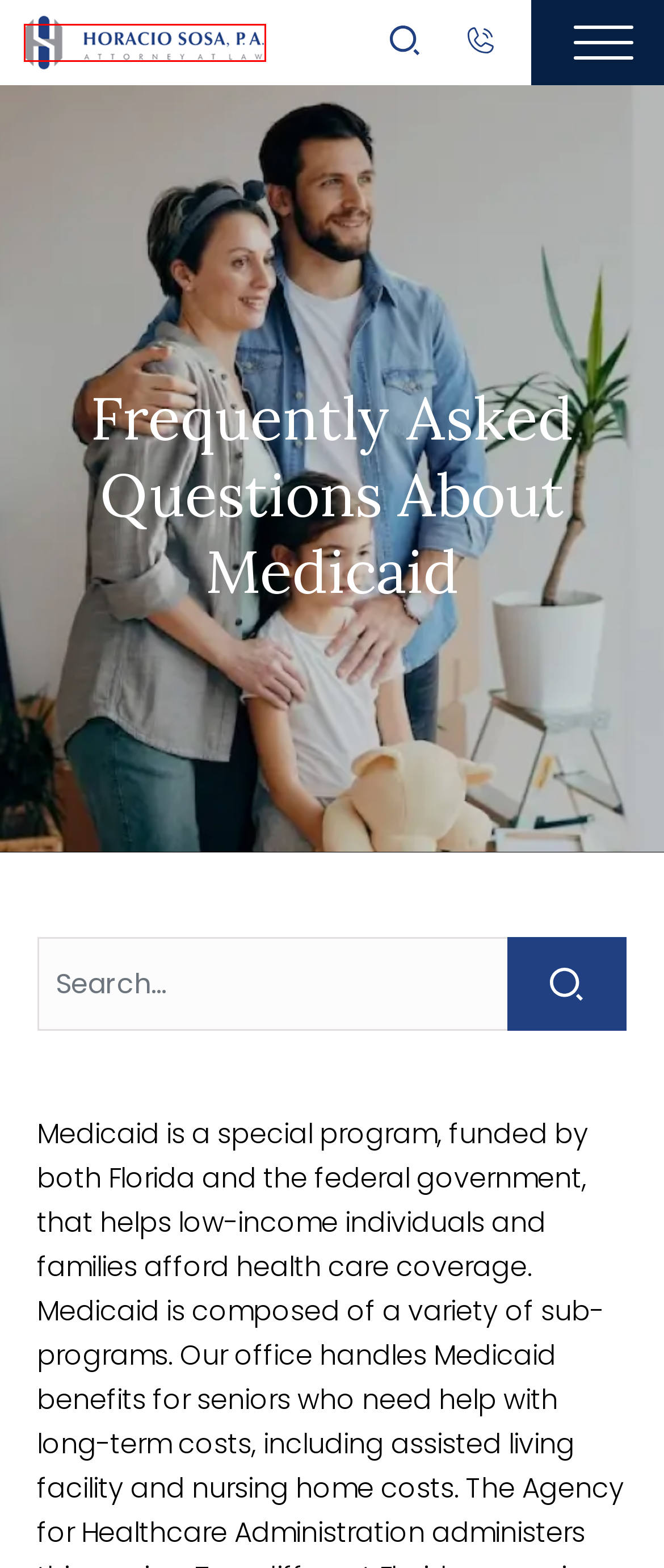Given a screenshot of a webpage with a red rectangle bounding box around a UI element, select the best matching webpage description for the new webpage that appears after clicking the highlighted element. The candidate descriptions are:
A. Horacio Sosa
							|
				Davie Estate Planning Lawyer
B. What is a Medicaid spend-down? - Horacio Sosa
							|
				Horacio Sosa
C. What is an advance directive? - Horacio Sosa
							|
				Horacio Sosa
D. Horacio Sosa
E. How will my Medicaid plan protect my spouse? - Horacio Sosa
							|
				Horacio Sosa
F. About Us - Horacio Sosa
							|
				Horacio Sosa
G. What is a letter of intent or guidance? - Horacio Sosa
							|
				Horacio Sosa
H. Contact - Horacio Sosa
							|
				Horacio Sosa

A